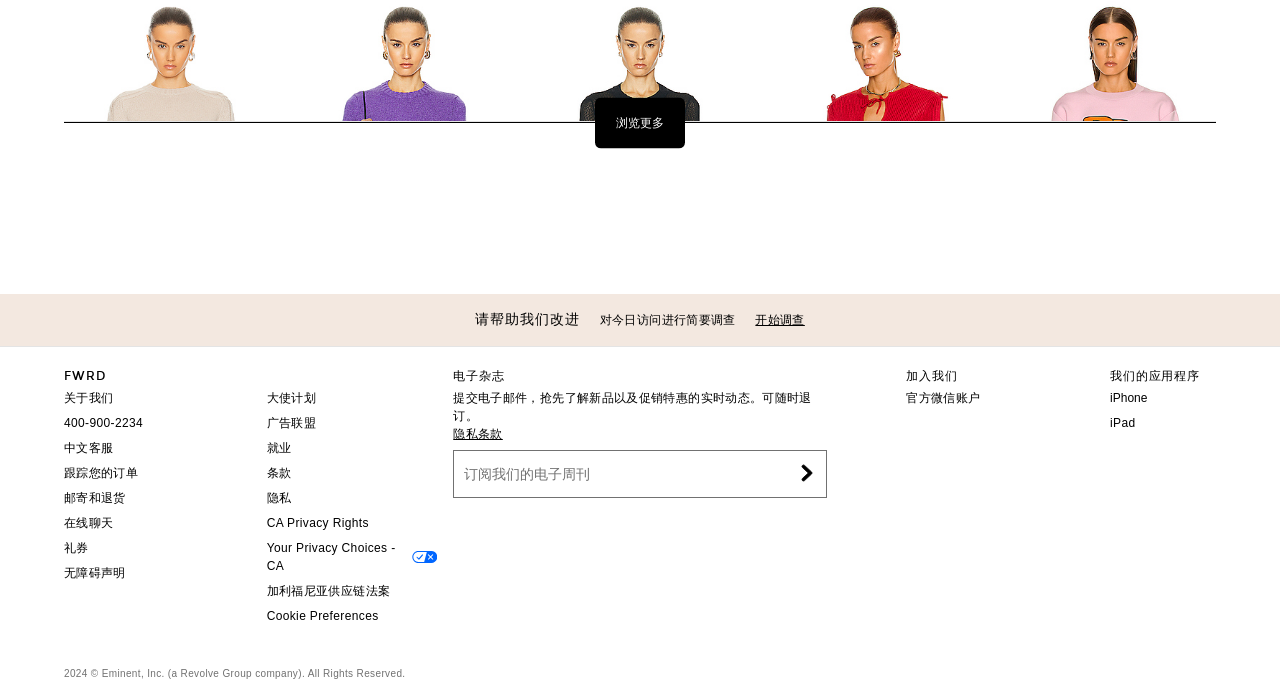Kindly determine the bounding box coordinates for the clickable area to achieve the given instruction: "Subscribe to our newsletter".

[0.354, 0.651, 0.646, 0.721]